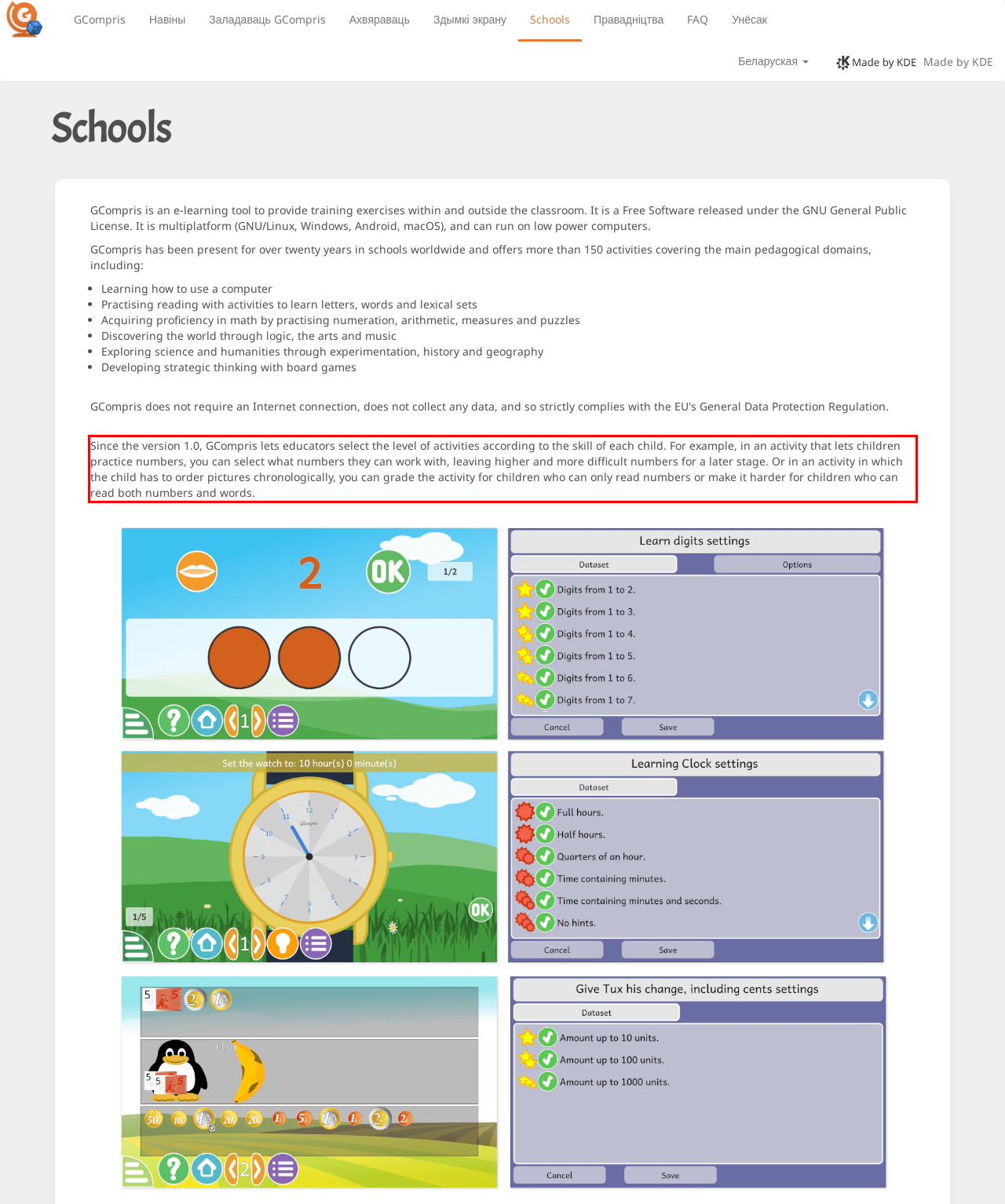You have a screenshot of a webpage, and there is a red bounding box around a UI element. Utilize OCR to extract the text within this red bounding box.

Since the version 1.0, GCompris lets educators select the level of activities according to the skill of each child. For example, in an activity that lets children practice numbers, you can select what numbers they can work with, leaving higher and more difficult numbers for a later stage. Or in an activity in which the child has to order pictures chronologically, you can grade the activity for children who can only read numbers or make it harder for children who can read both numbers and words.